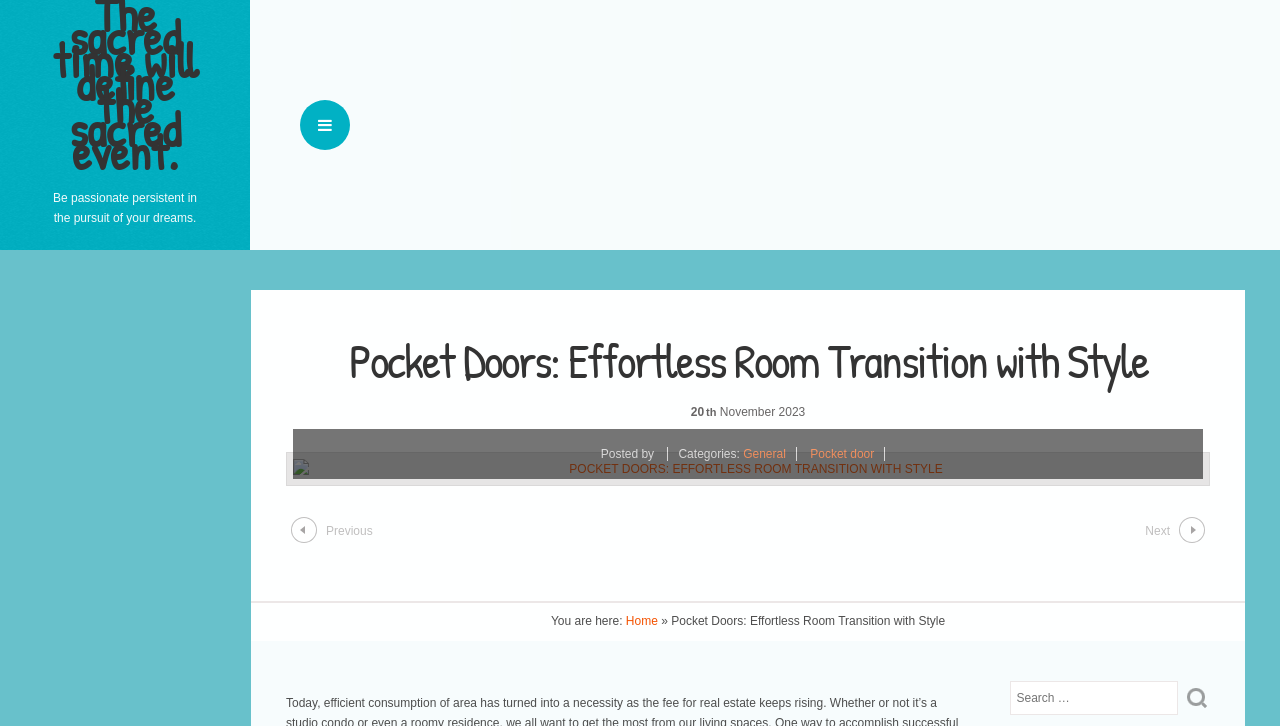How many links are there in the post?
Please look at the screenshot and answer using one word or phrase.

7